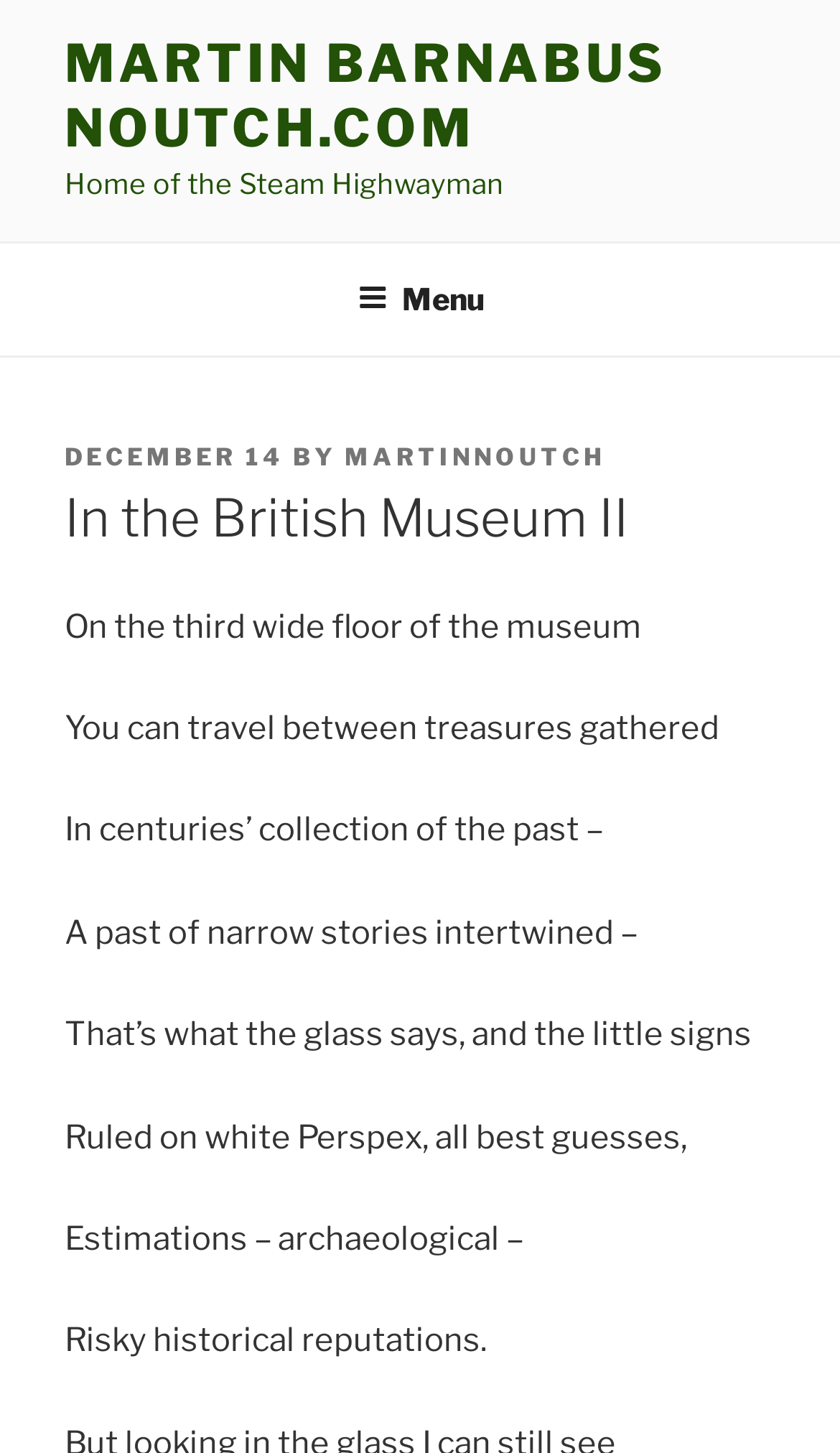Identify the coordinates of the bounding box for the element described below: "martinnoutch". Return the coordinates as four float numbers between 0 and 1: [left, top, right, bottom].

[0.41, 0.304, 0.721, 0.325]